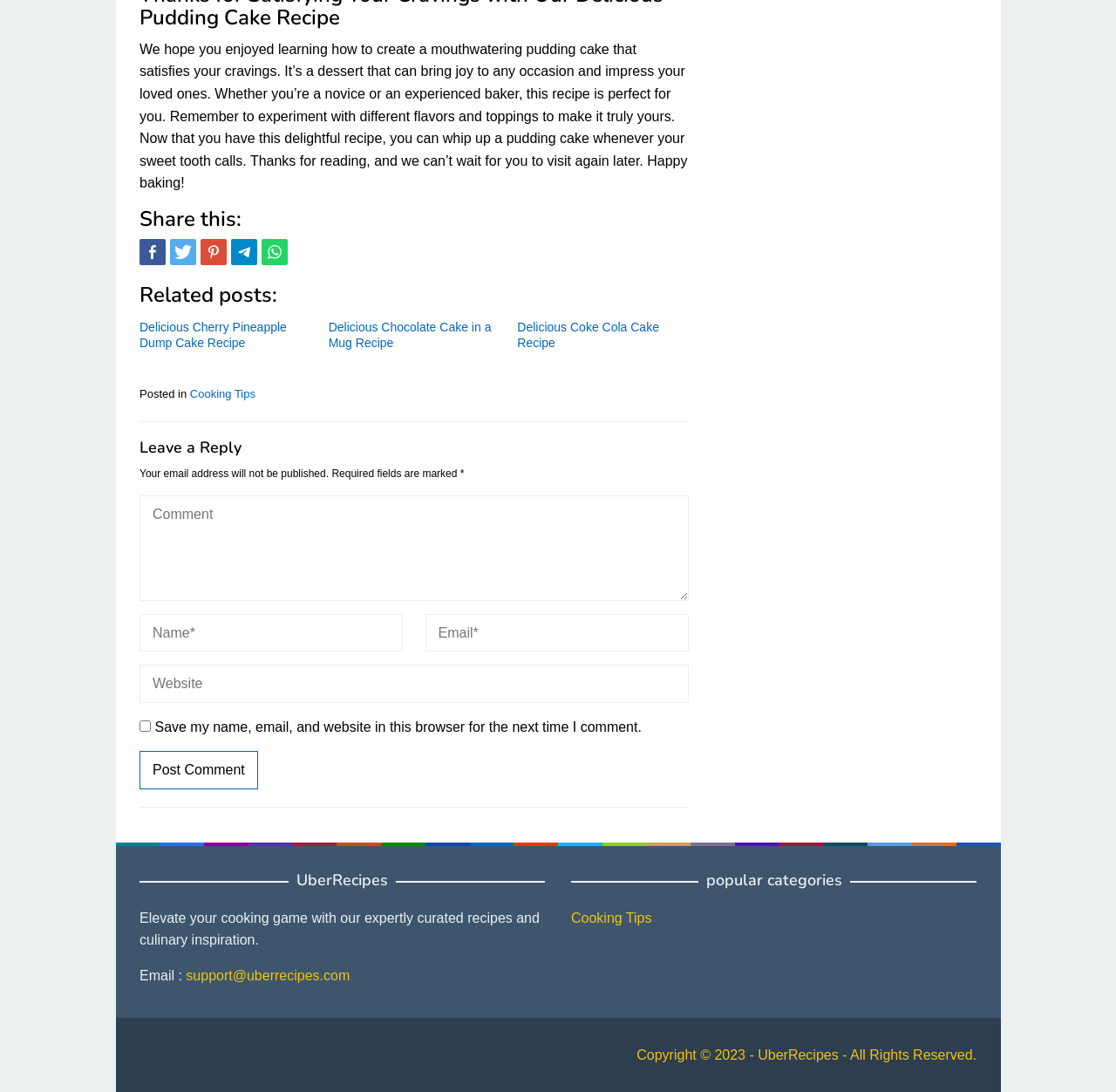Locate the bounding box coordinates of the element that should be clicked to execute the following instruction: "Post a comment".

[0.125, 0.688, 0.231, 0.723]